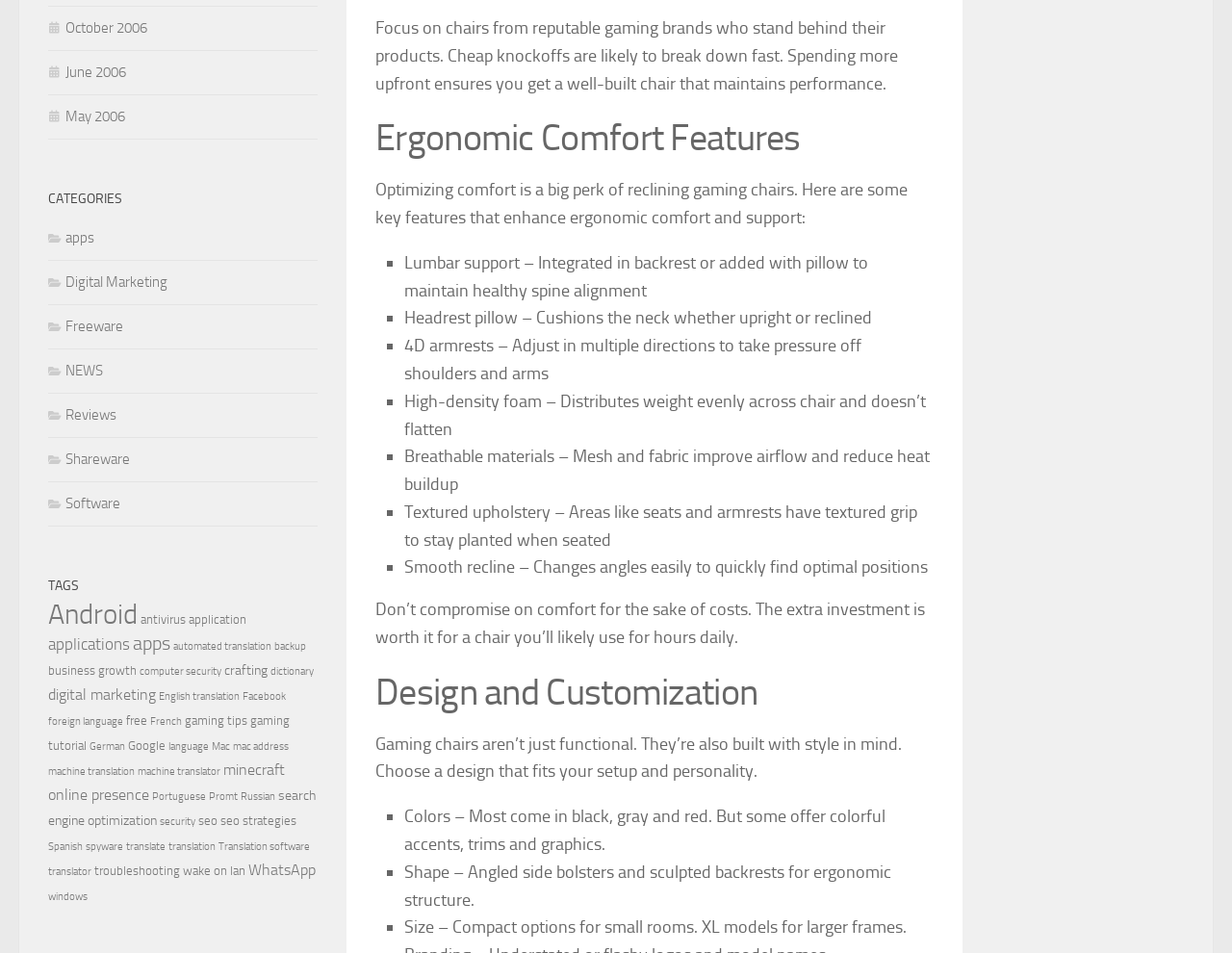Please identify the bounding box coordinates of the area that needs to be clicked to fulfill the following instruction: "Search for something."

None